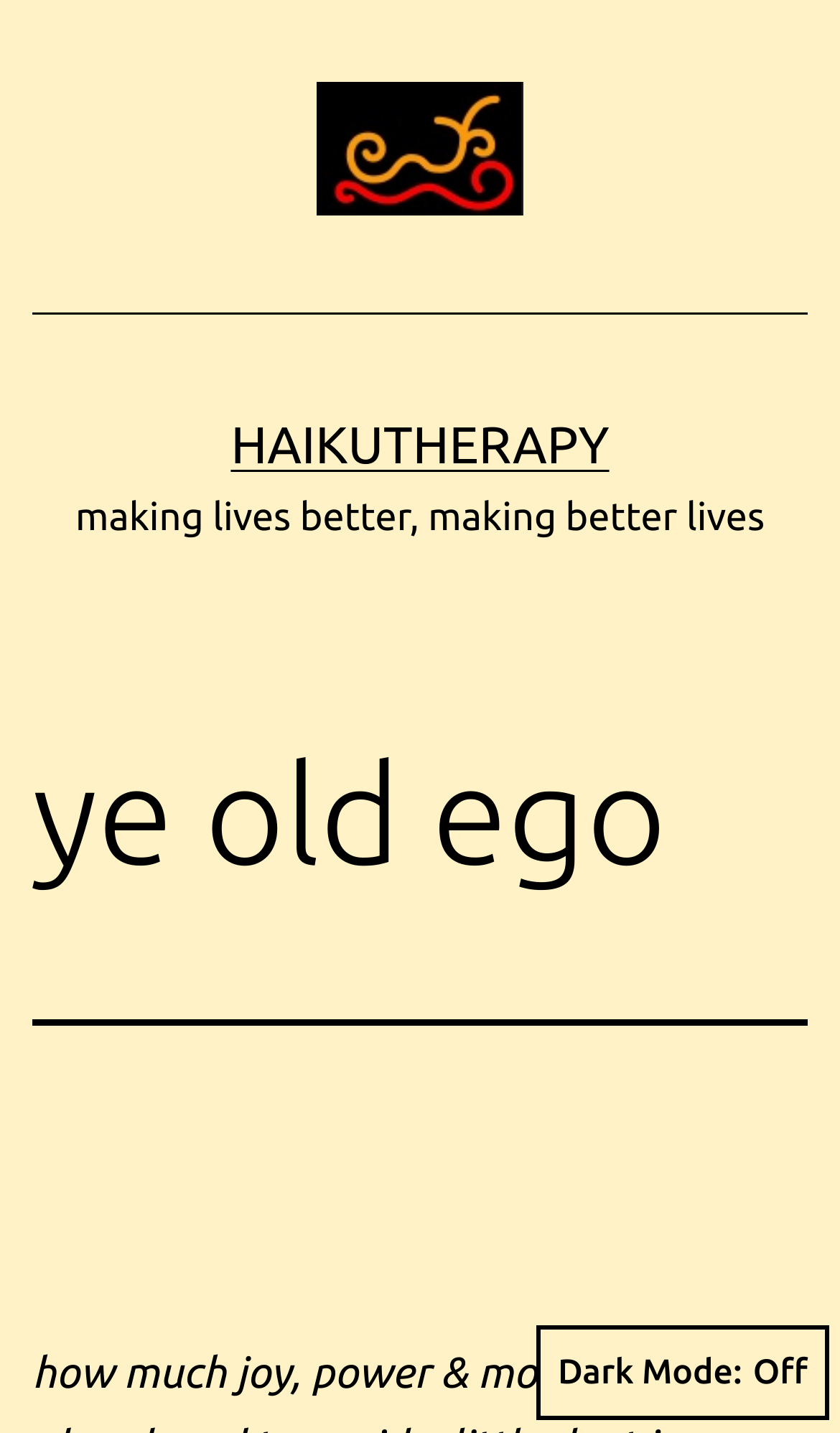Please look at the image and answer the question with a detailed explanation: What is the purpose of the button at the bottom?

The button element at the bottom of the page with the text 'Dark Mode:' suggests that its purpose is to toggle the dark mode of the website.